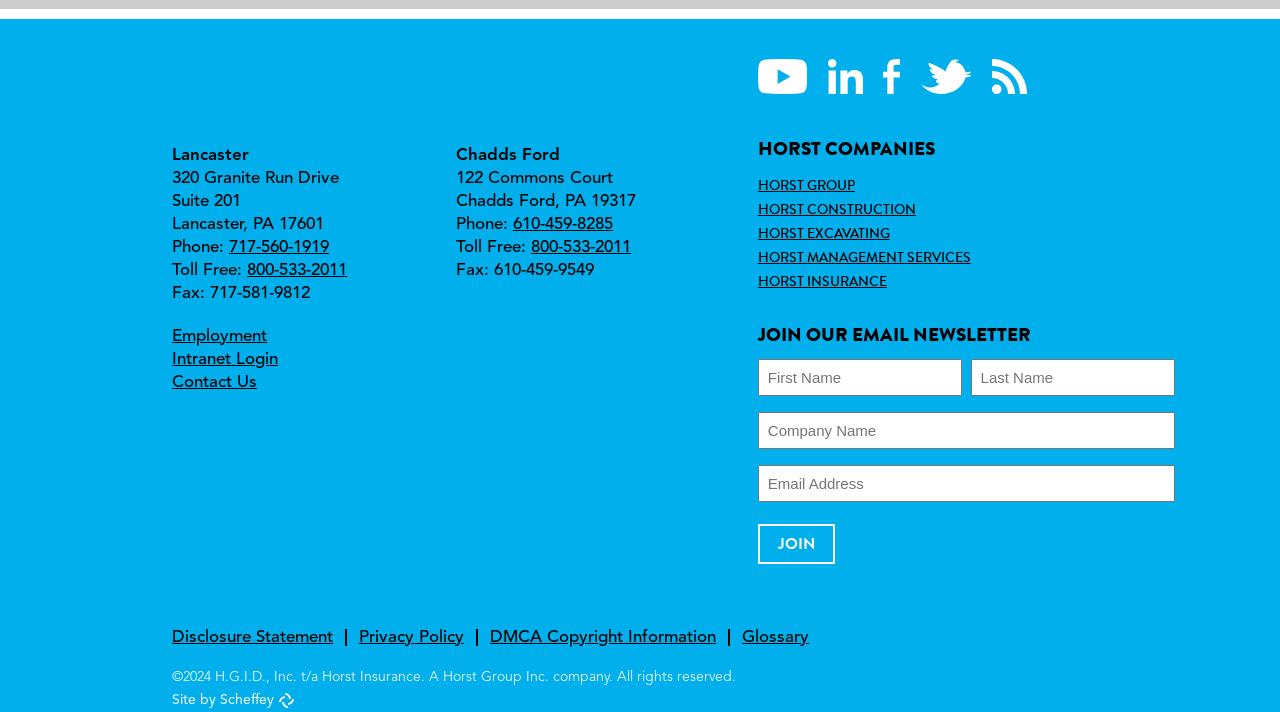Identify the bounding box coordinates of the element to click to follow this instruction: 'Click the 'Employment' link'. Ensure the coordinates are four float values between 0 and 1, provided as [left, top, right, bottom].

[0.134, 0.461, 0.209, 0.485]